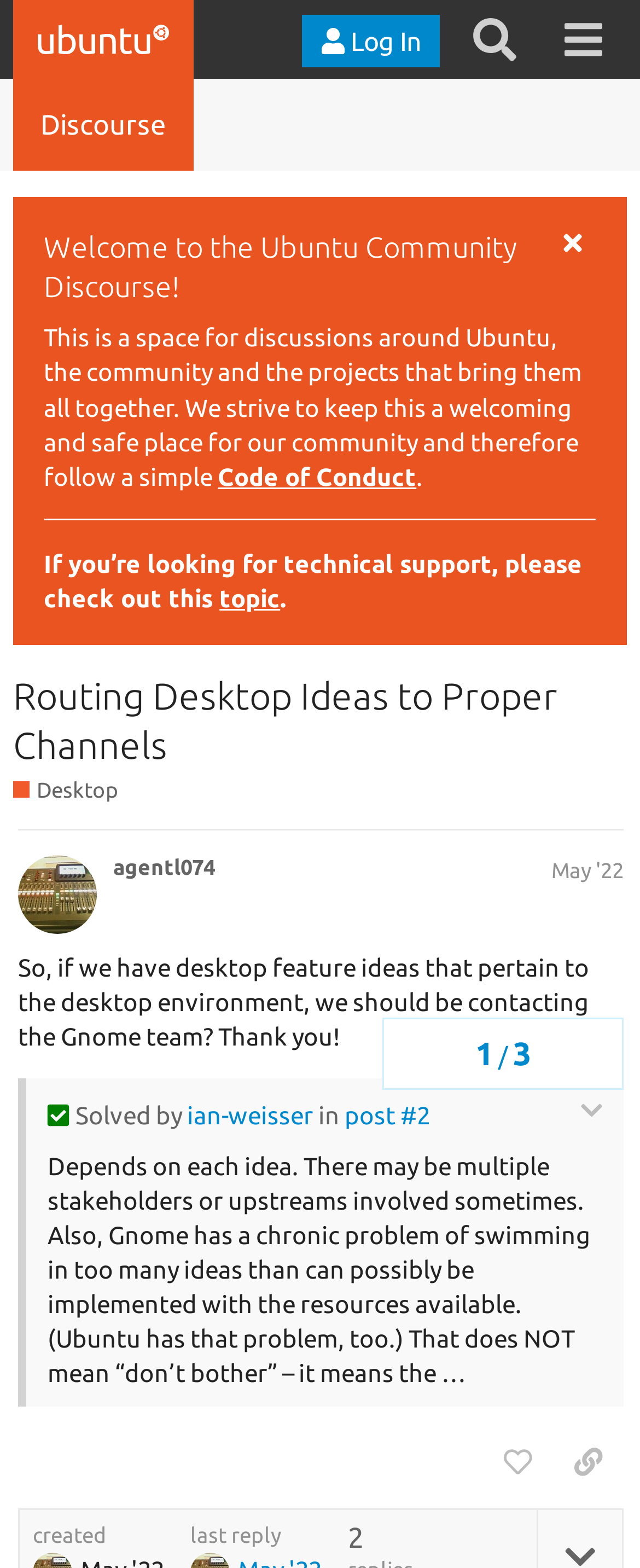Using the provided description: "ian-weisser", find the bounding box coordinates of the corresponding UI element. The output should be four float numbers between 0 and 1, in the format [left, top, right, bottom].

[0.292, 0.702, 0.49, 0.72]